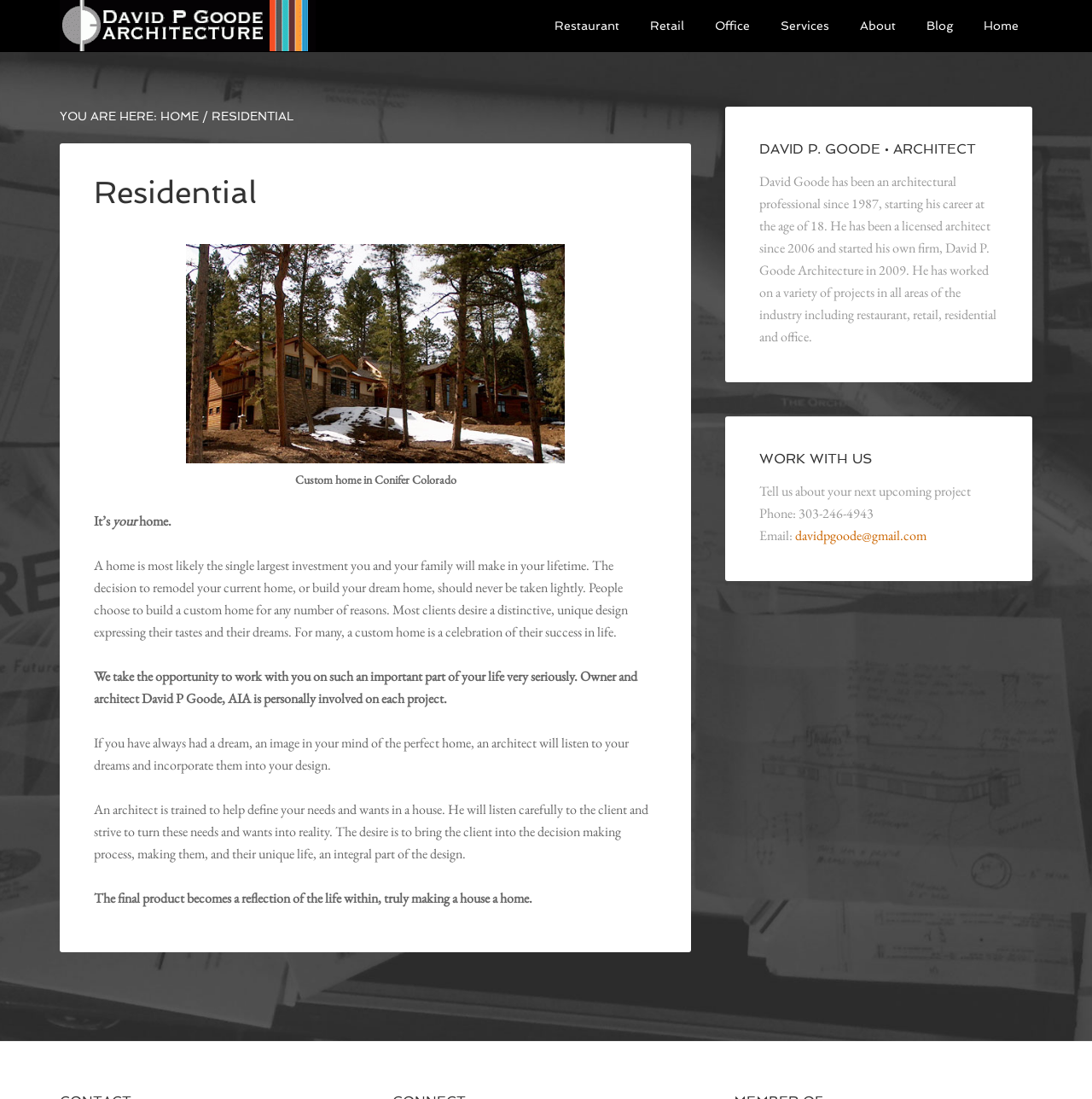Based on the element description David P. Goode Architecture, identify the bounding box of the UI element in the given webpage screenshot. The coordinates should be in the format (top-left x, top-left y, bottom-right x, bottom-right y) and must be between 0 and 1.

[0.055, 0.0, 0.289, 0.047]